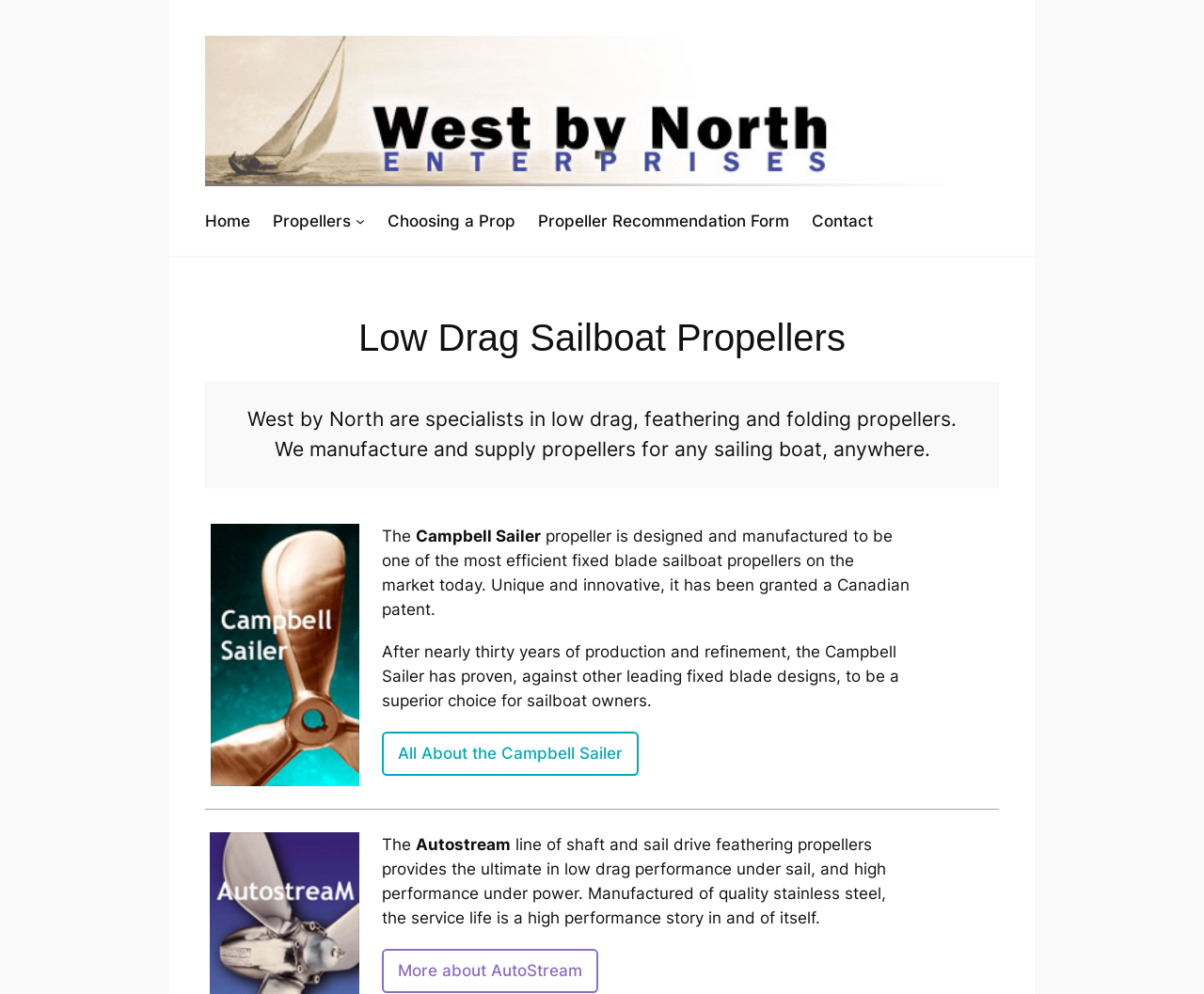Show the bounding box coordinates of the region that should be clicked to follow the instruction: "Explore the Autostream propellers."

[0.317, 0.954, 0.497, 0.999]